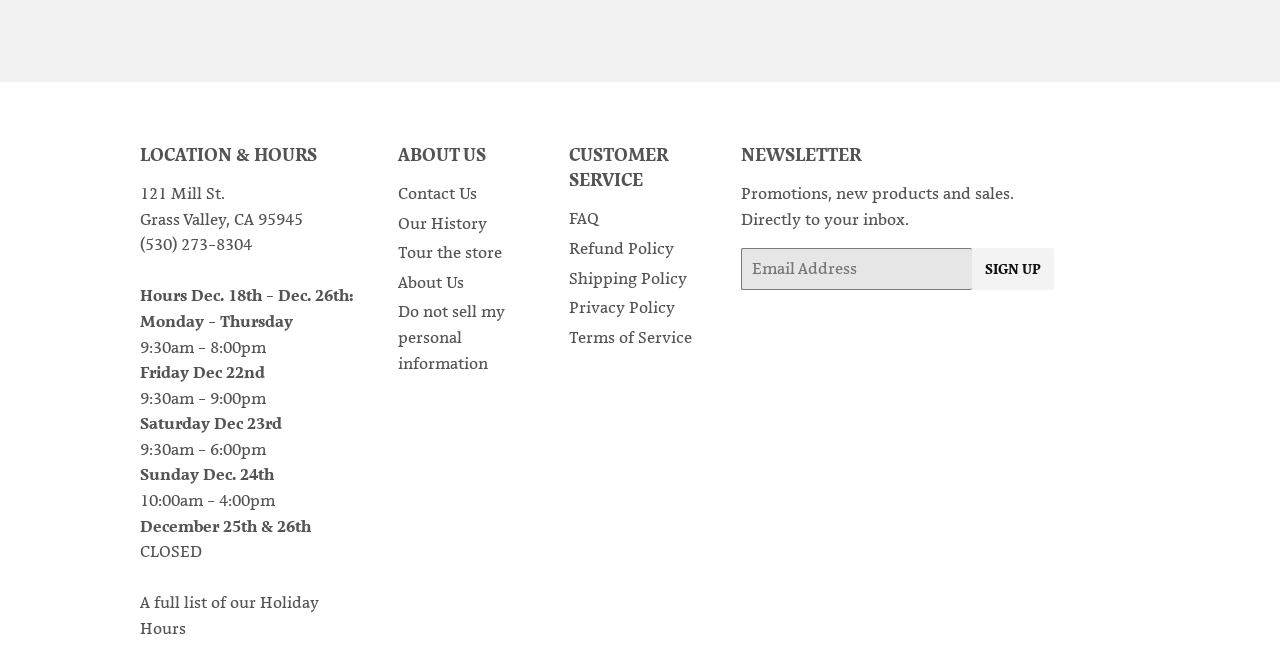Refer to the image and answer the question with as much detail as possible: What is the address of the store?

The address of the store can be found in the 'LOCATION & HOURS' section, where it is listed as '121 Mill St' along with the city and state 'Grass Valley, CA 95945'.